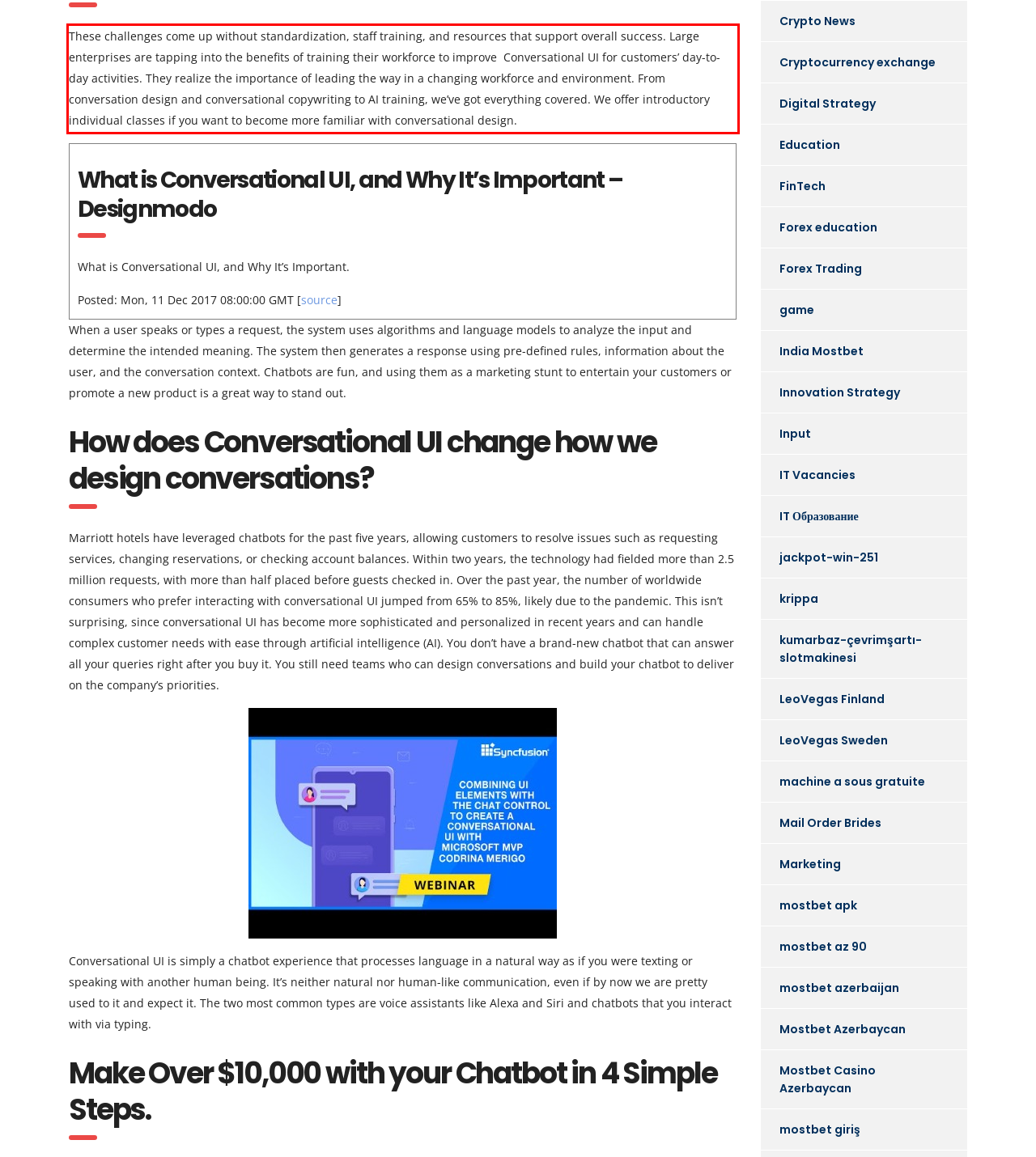Look at the webpage screenshot and recognize the text inside the red bounding box.

These challenges come up without standardization, staff training, and resources that support overall success. Large enterprises are tapping into the benefits of training their workforce to improve Conversational UI for customers’ day-to-day activities. They realize the importance of leading the way in a changing workforce and environment. From conversation design and conversational copywriting to AI training, we’ve got everything covered. We offer introductory individual classes if you want to become more familiar with conversational design.